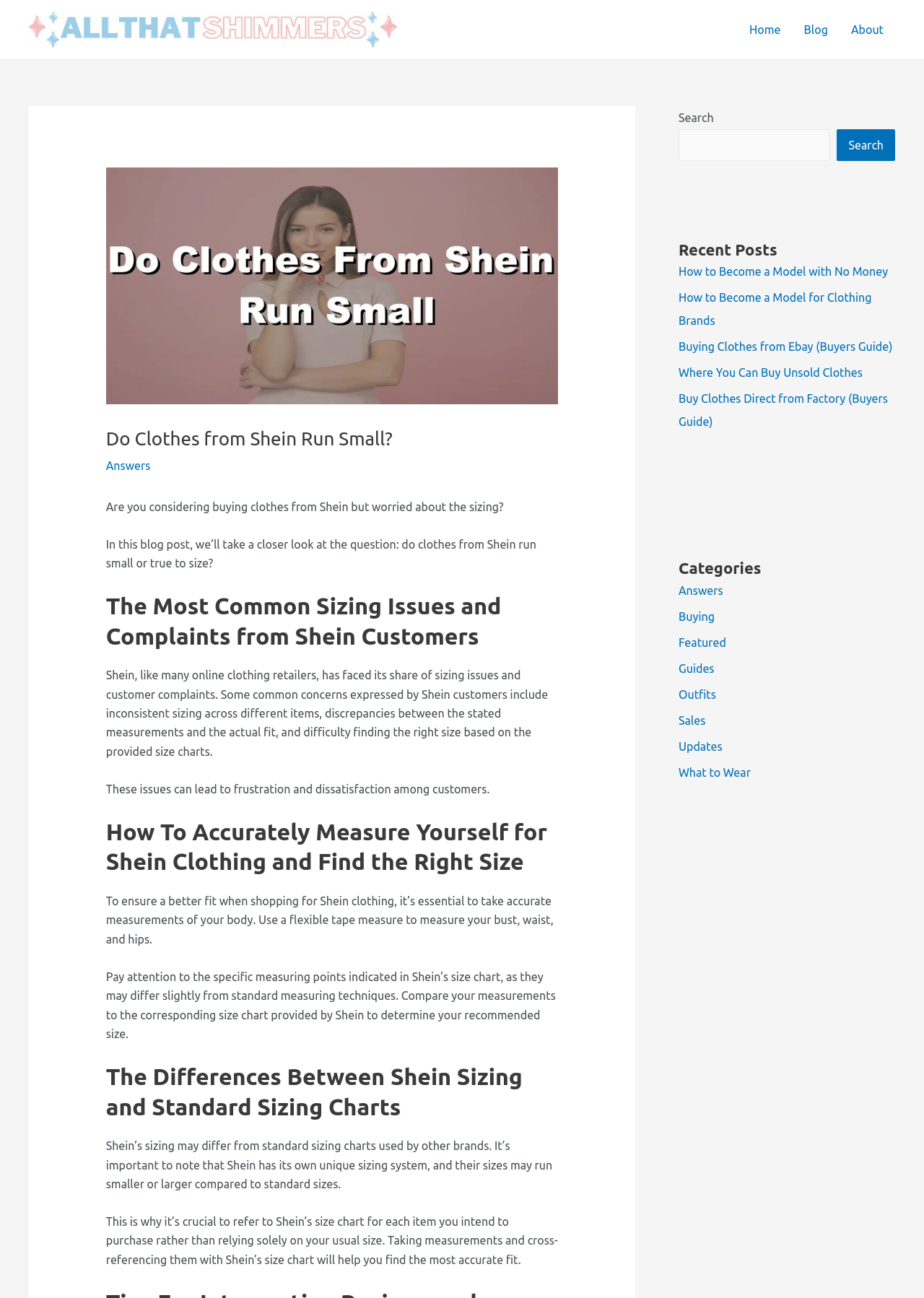Locate the bounding box coordinates of the element I should click to achieve the following instruction: "View the 'Categories' section".

[0.734, 0.43, 0.969, 0.446]